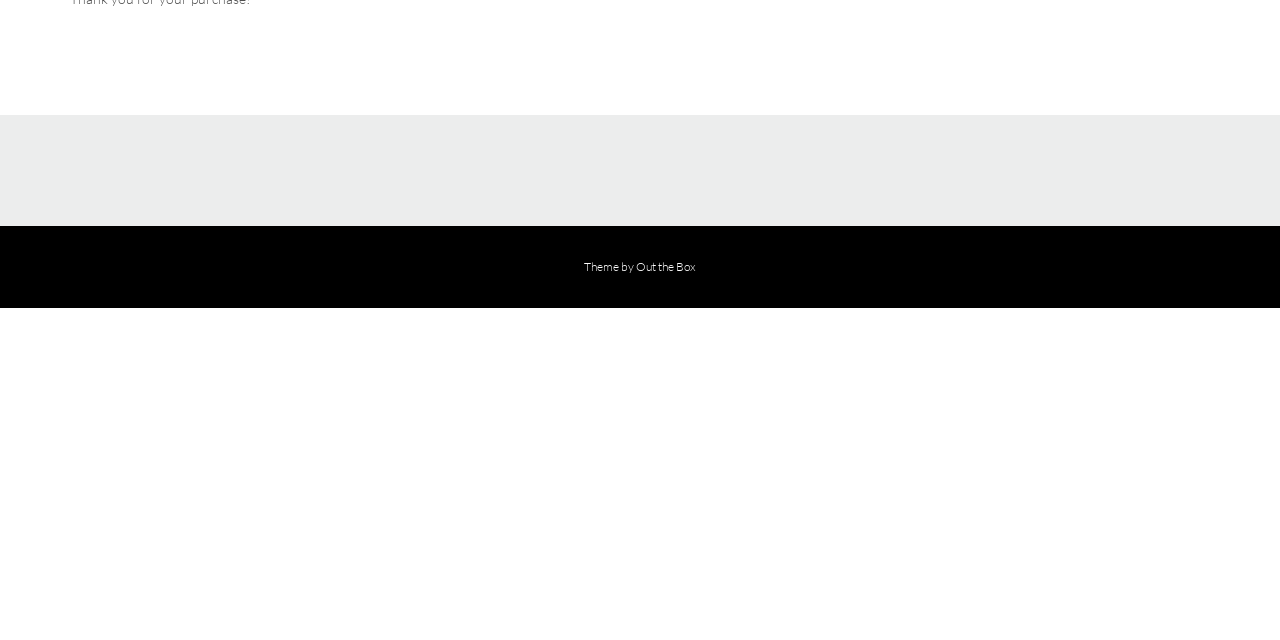Provide the bounding box coordinates of the HTML element described by the text: "Out the Box". The coordinates should be in the format [left, top, right, bottom] with values between 0 and 1.

[0.497, 0.405, 0.544, 0.428]